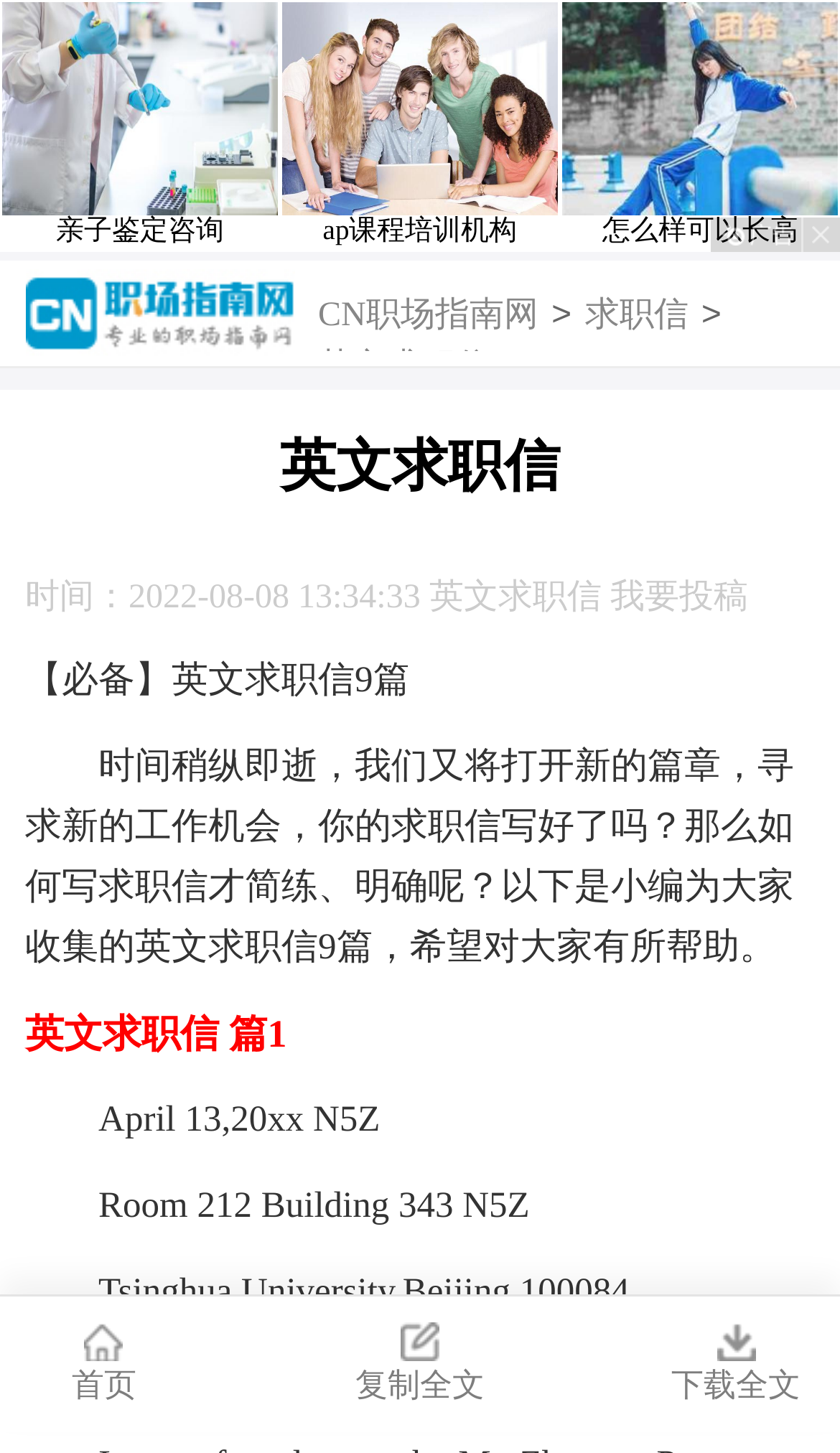What are the two options provided for users to access the full content?
Using the visual information from the image, give a one-word or short-phrase answer.

Copy and Download